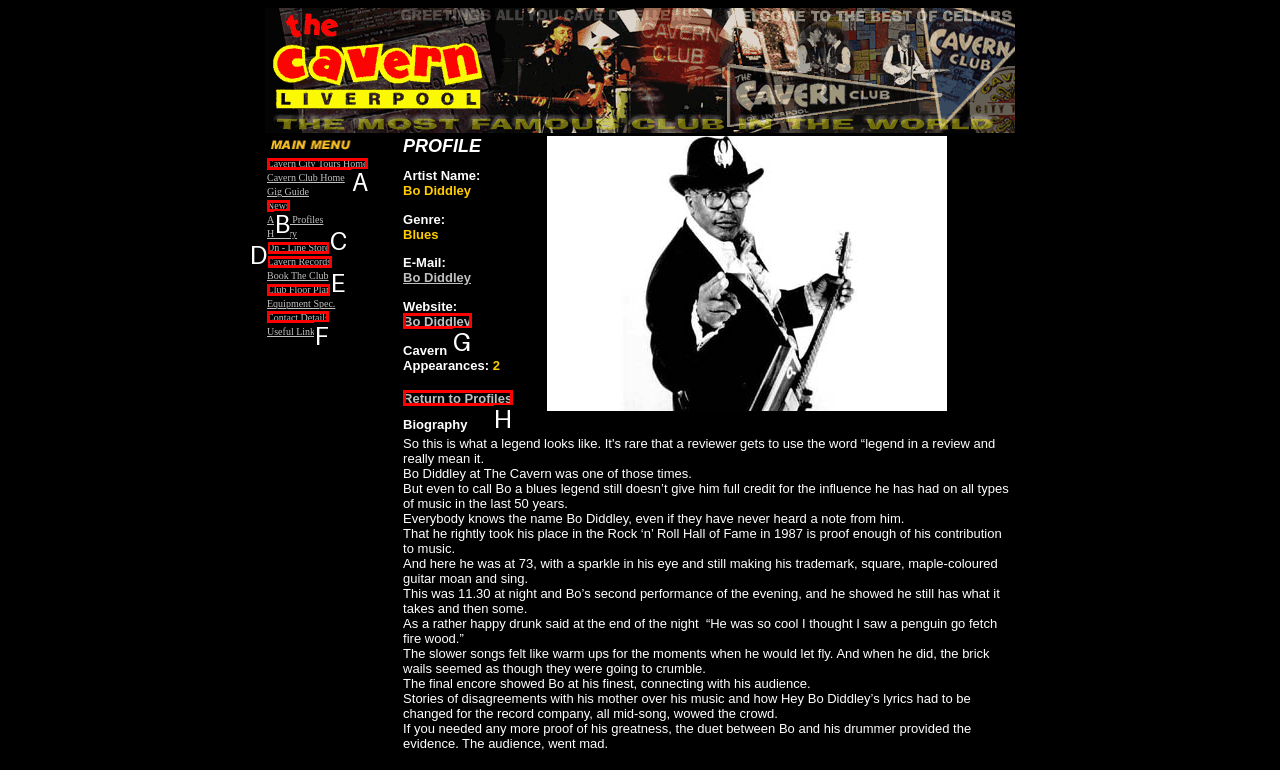Figure out which option to click to perform the following task: Check Contact Details
Provide the letter of the correct option in your response.

F